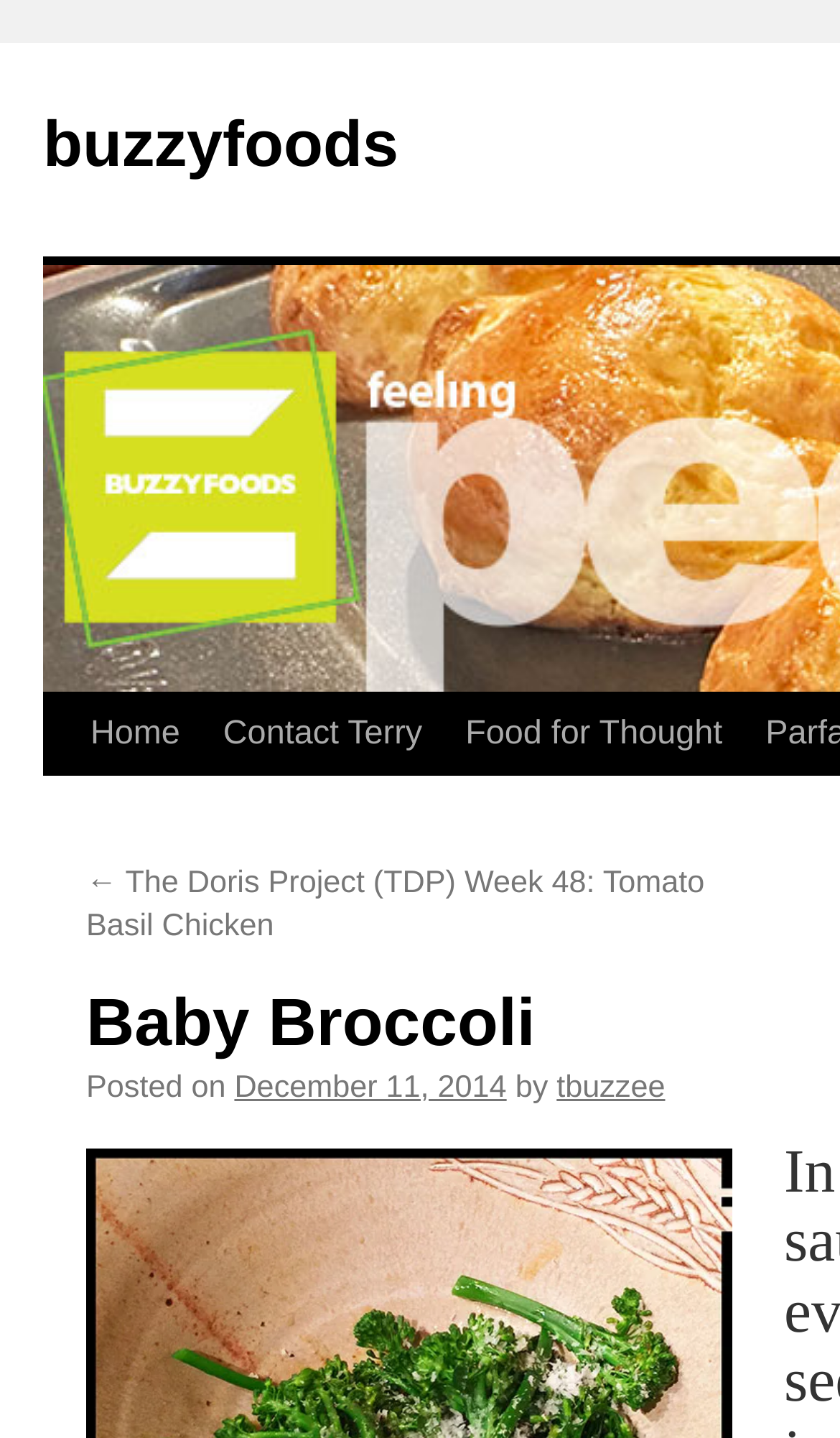Locate the bounding box coordinates of the item that should be clicked to fulfill the instruction: "contact Terry".

[0.24, 0.483, 0.528, 0.539]